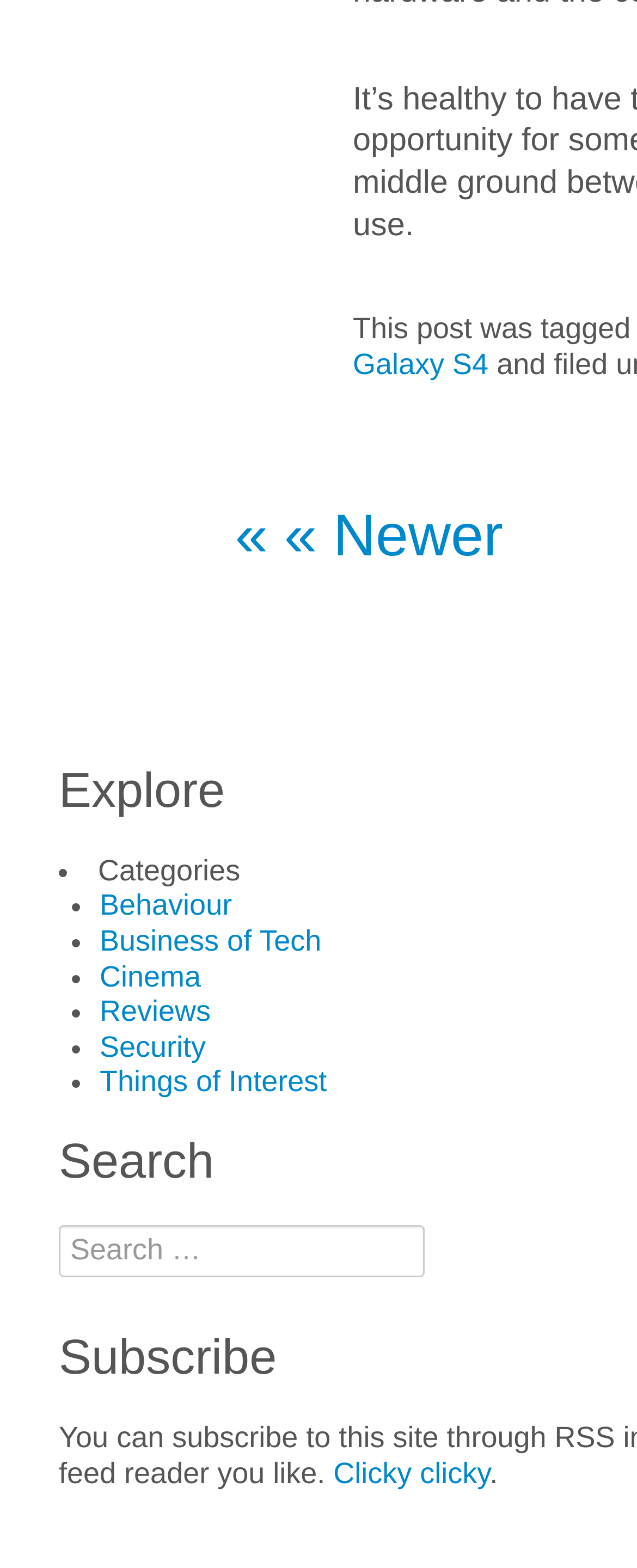Please provide a one-word or short phrase answer to the question:
What is the last link listed?

Things of Interest